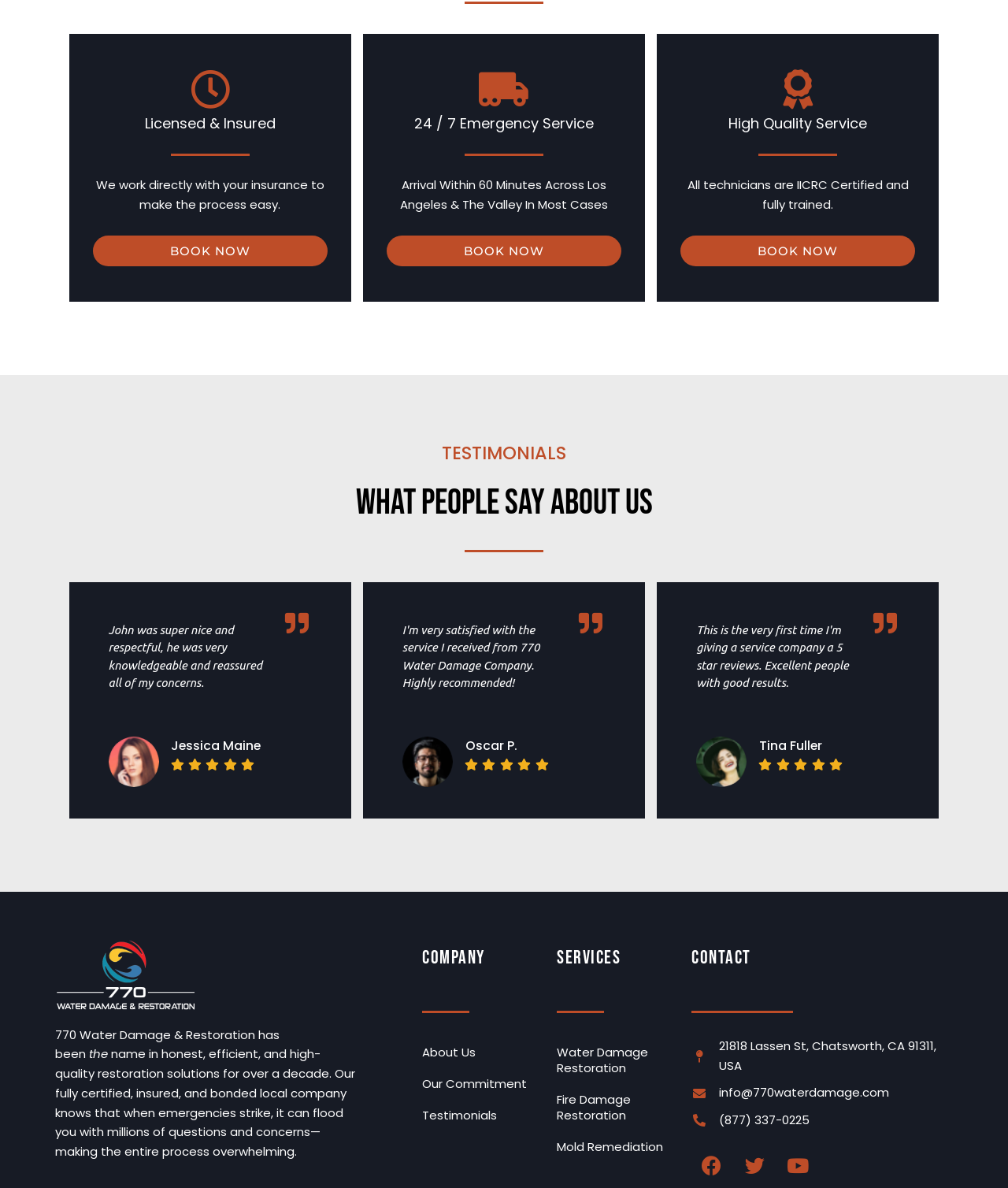Bounding box coordinates are to be given in the format (top-left x, top-left y, bottom-right x, bottom-right y). All values must be floating point numbers between 0 and 1. Provide the bounding box coordinate for the UI element described as: Water Damage Restoration

[0.552, 0.873, 0.67, 0.912]